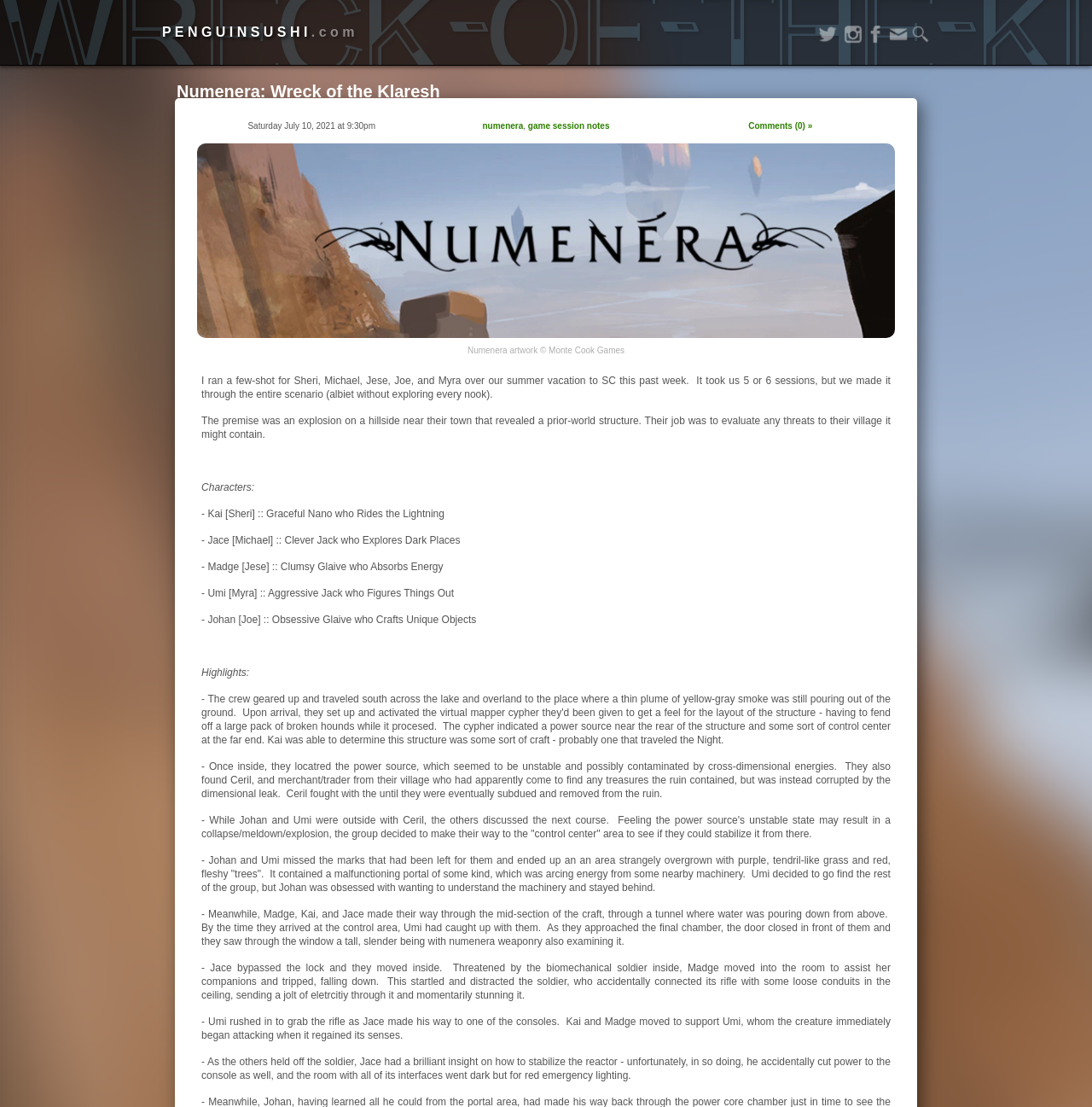Based on the image, please respond to the question with as much detail as possible:
What was Ceril doing in the ruin?

I found the text 'Ceril, and merchant/trader from their village who had apparently come to find any treasures the ruin contained, but was instead corrupted by the dimensional leak.' which indicates Ceril's intention.